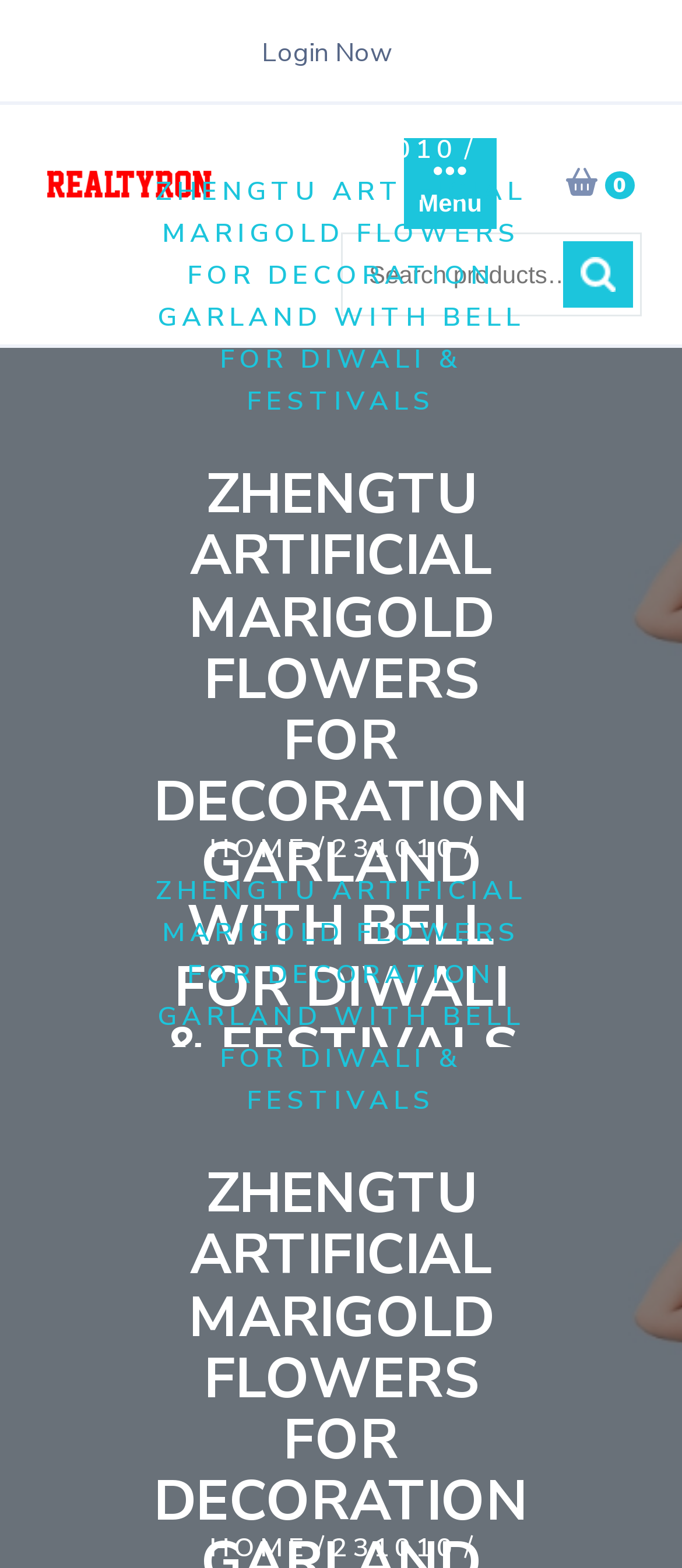Please determine the bounding box coordinates of the section I need to click to accomplish this instruction: "login to the website".

[0.383, 0.022, 0.576, 0.045]